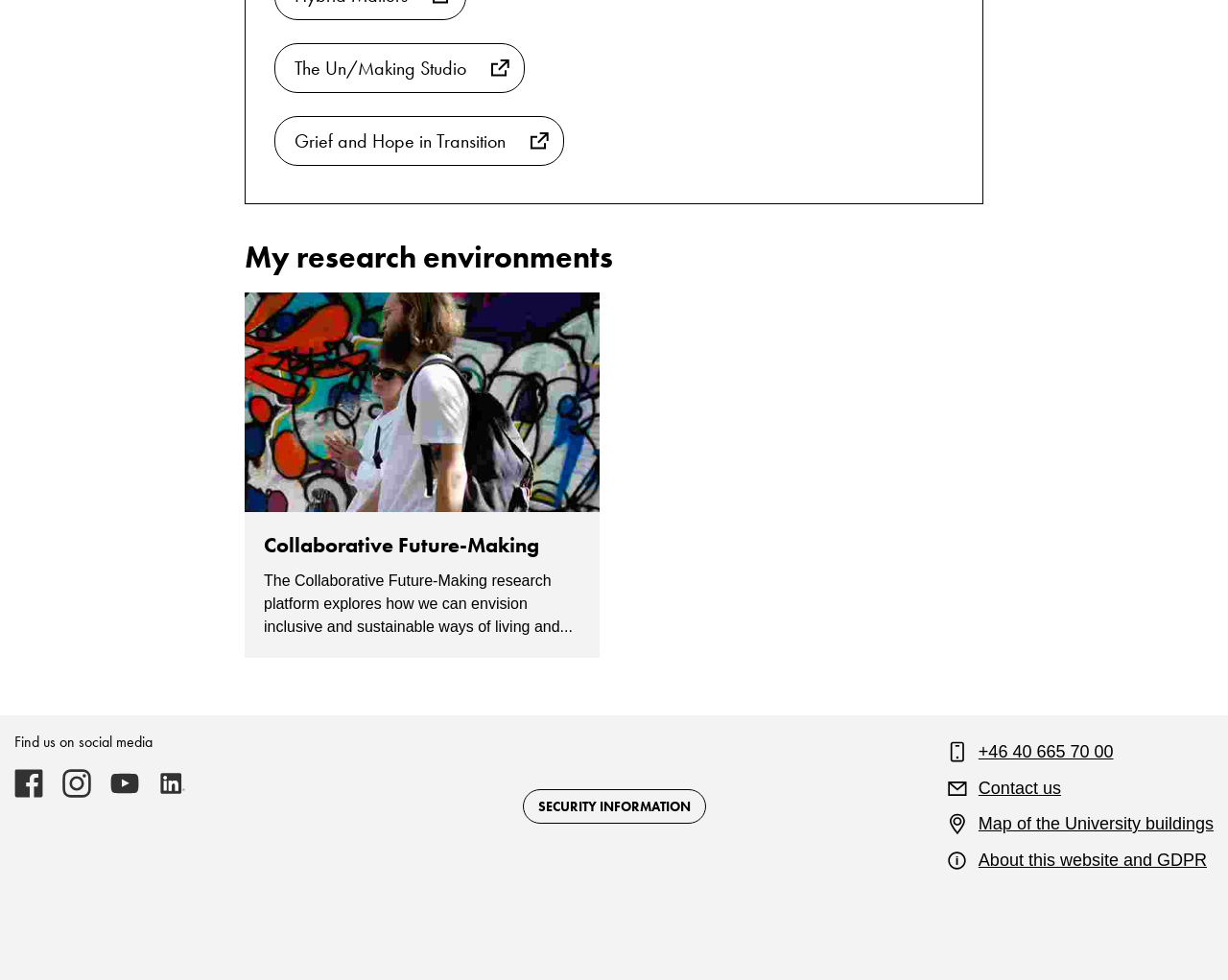Can you specify the bounding box coordinates of the area that needs to be clicked to fulfill the following instruction: "Learn about Collaborative Future-Making"?

[0.199, 0.298, 0.488, 0.671]